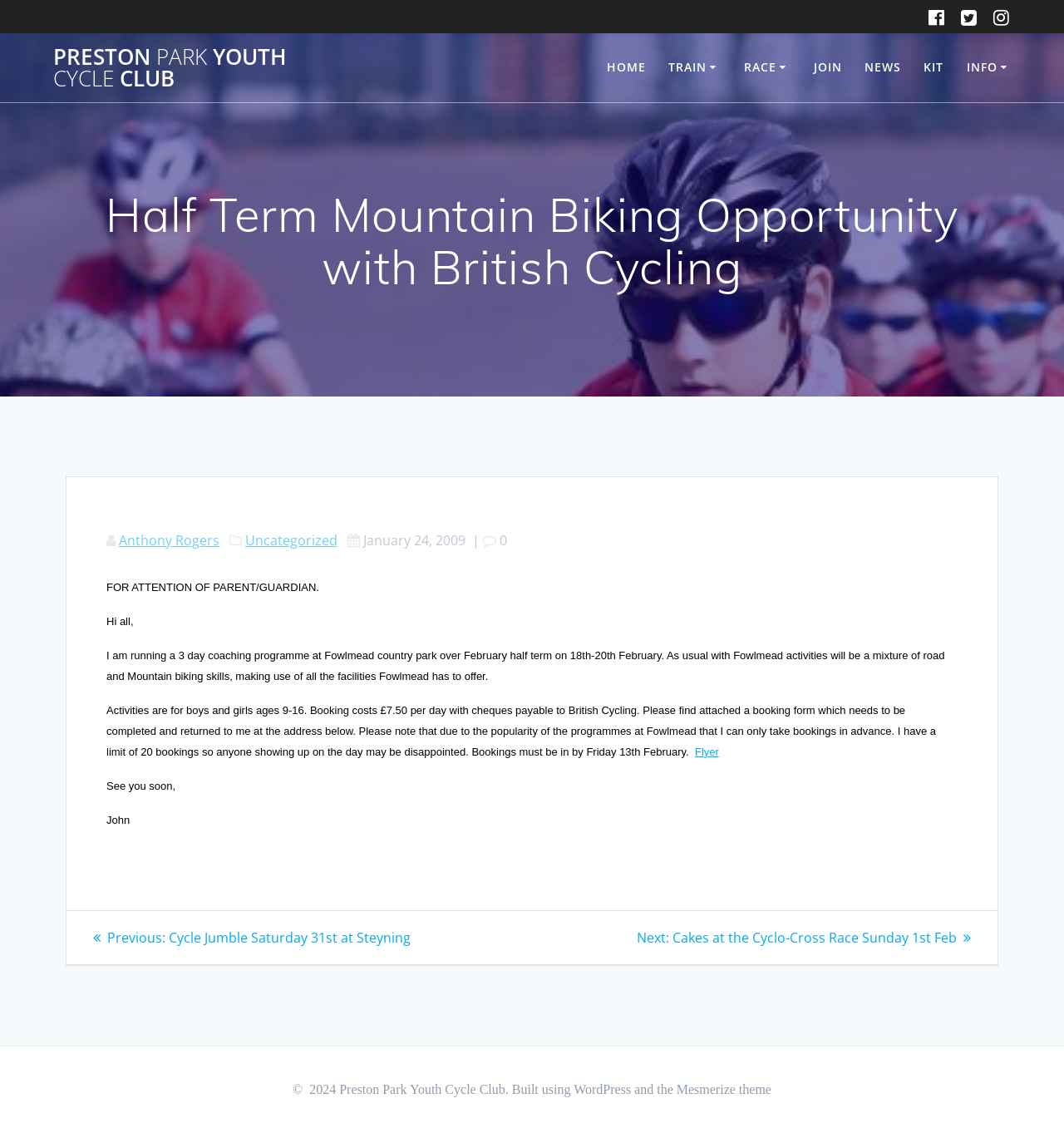Determine the bounding box coordinates of the clickable element necessary to fulfill the instruction: "Click the 'HOME' link". Provide the coordinates as four float numbers within the 0 to 1 range, i.e., [left, top, right, bottom].

[0.57, 0.052, 0.607, 0.068]